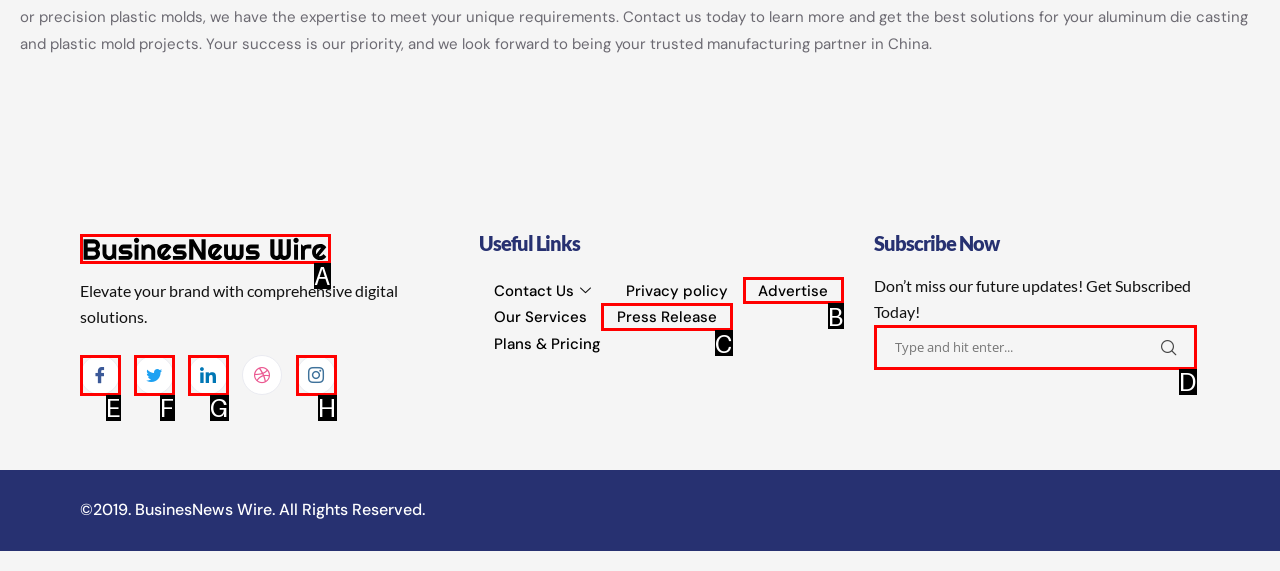Determine the letter of the element to click to accomplish this task: View Press Release. Respond with the letter.

C